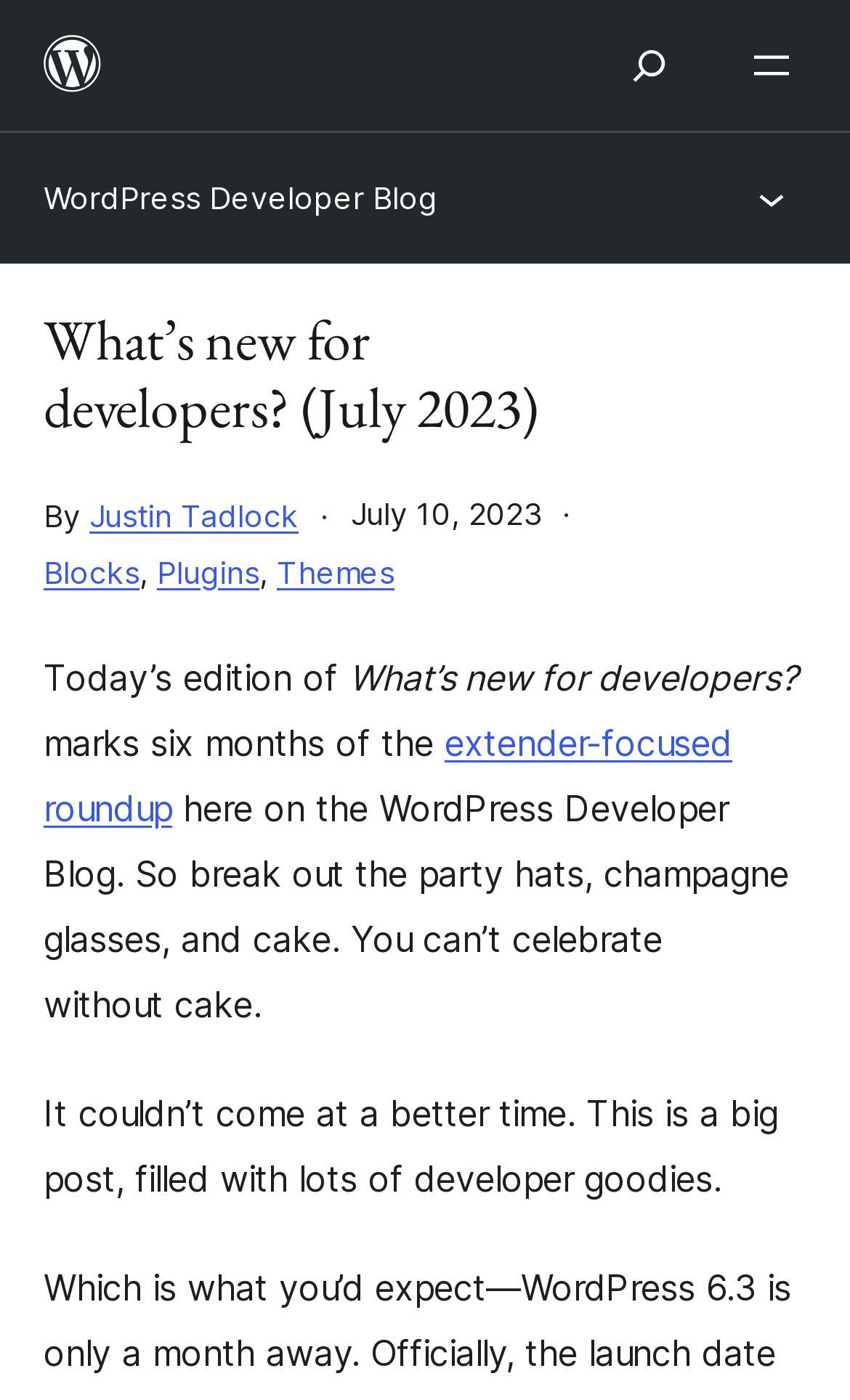Answer this question using a single word or a brief phrase:
What are the three categories mentioned in the post?

Blocks, Plugins, Themes